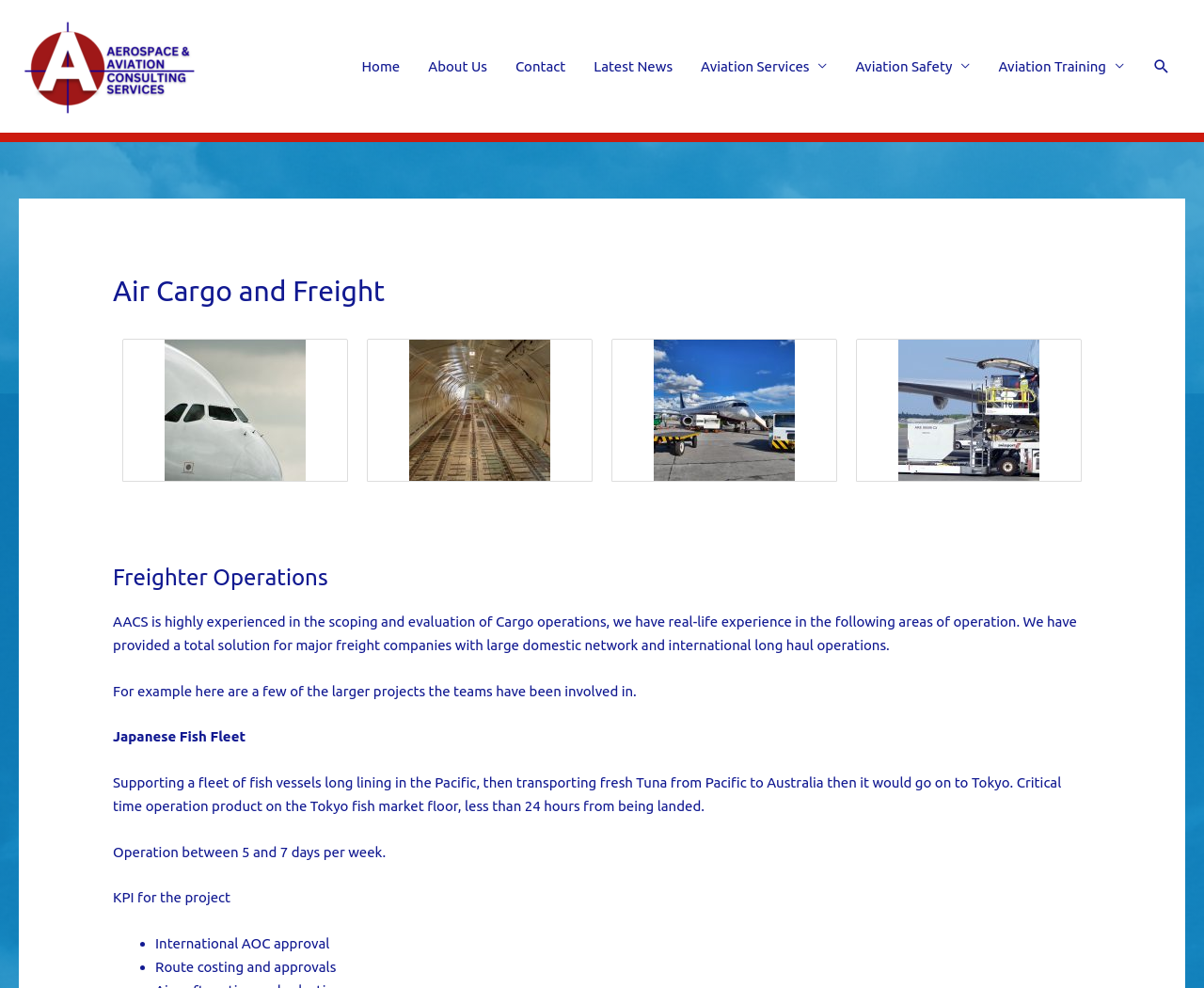What is the purpose of the Japanese Fish Fleet project?
Provide a detailed and well-explained answer to the question.

The Japanese Fish Fleet project is mentioned as one of the larger projects the team has been involved in. According to the text, the project involves supporting a fleet of fish vessels long lining in the Pacific, transporting fresh Tuna from the Pacific to Australia, and then to Tokyo, with a critical time operation product on the Tokyo fish market floor, all within less than 24 hours from being landed.